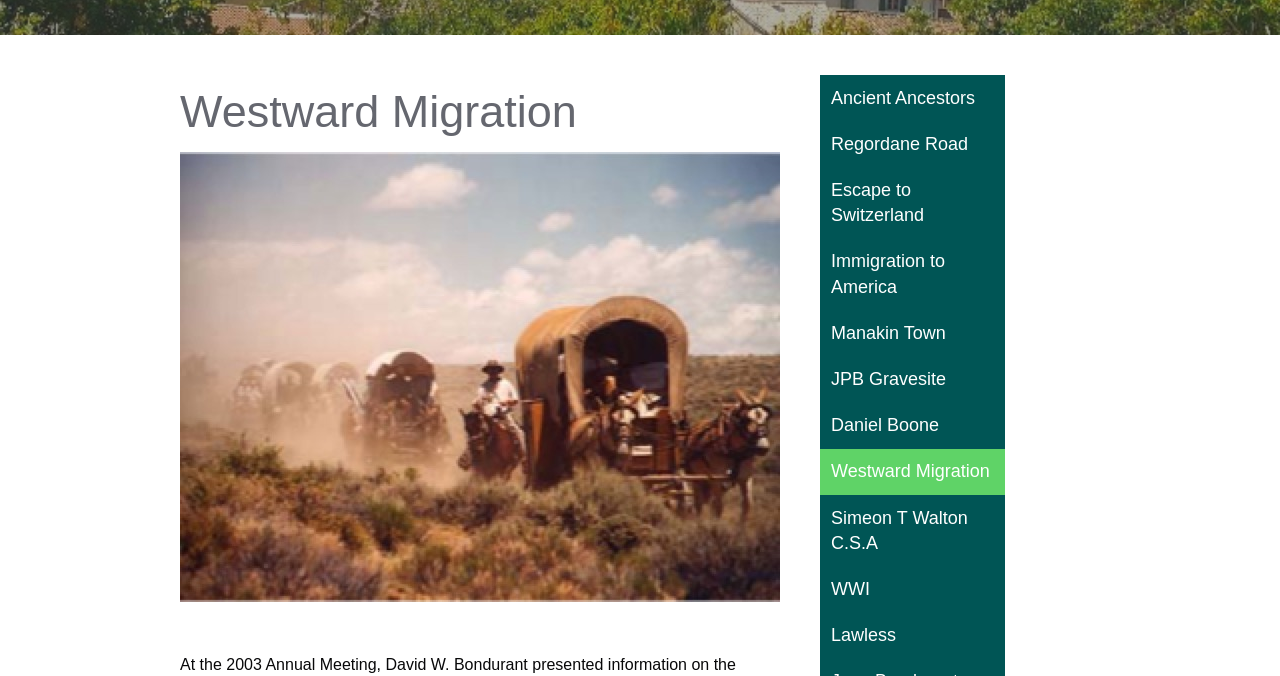Using the provided element description, identify the bounding box coordinates as (top-left x, top-left y, bottom-right x, bottom-right y). Ensure all values are between 0 and 1. Description: Westward Migration

[0.641, 0.664, 0.785, 0.732]